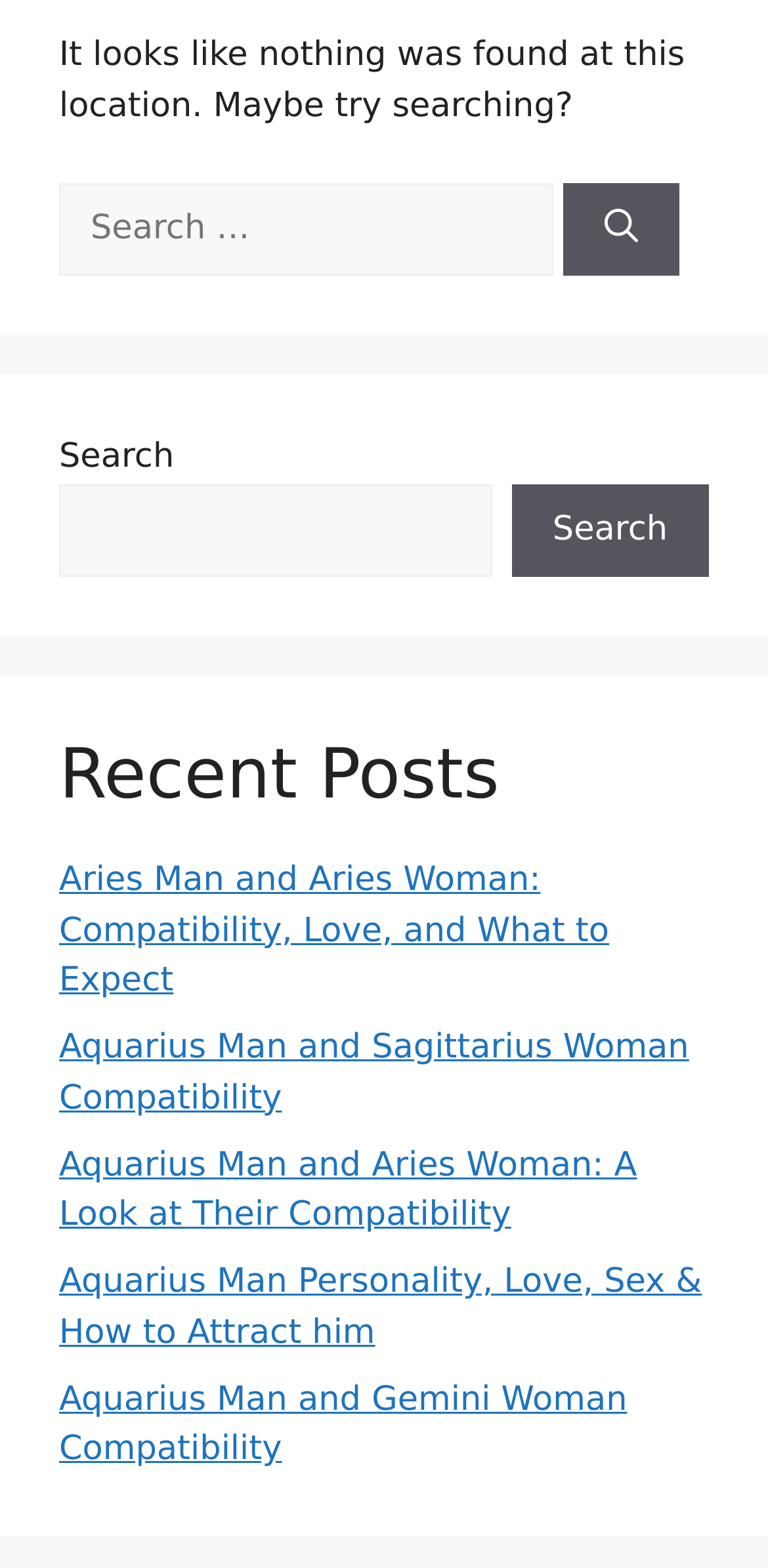Locate the bounding box coordinates of the item that should be clicked to fulfill the instruction: "Search for something".

[0.077, 0.116, 0.721, 0.176]